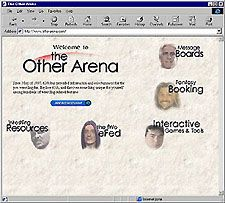Give a detailed account of the visual content in the image.

This image features a nostalgic web design for "the Other Arena," an online platform dedicated to wrestling. The layout is reminiscent of early 2000s internet aesthetics with a simple interface that welcomes users. Prominent elements include a greeting text that reads "Welcome to the Other Arena," setting a friendly tone for visitors. 

Four main sections are highlighted: “Message Boards,” where users can engage in discussions; “Fantasy Booking,” likely a space for fans to plan and predict wrestling storylines; “Wrestling Resources,” offering tools and information related to wrestling; and “Interactive Games & Tools,” suggesting an engaging aspect for users to enjoy.

The design is further accentuated by images of individuals, possibly wrestlers or key figures associated with the platform, featured prominently around the text. This nostalgic interface not only showcases the site's various offerings but also invites fans into a community centered around wrestling culture.